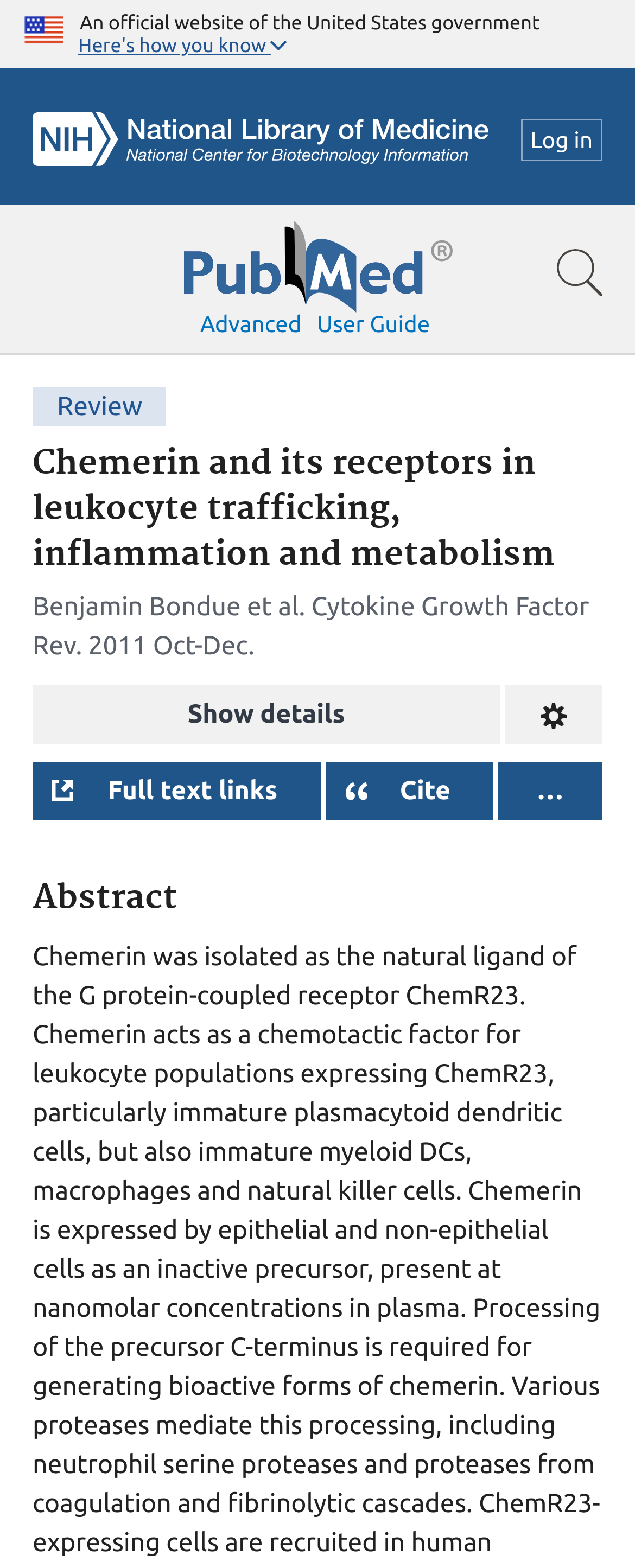What is the journal name of the article?
Look at the image and answer the question using a single word or phrase.

Cytokine Growth Factor Rev